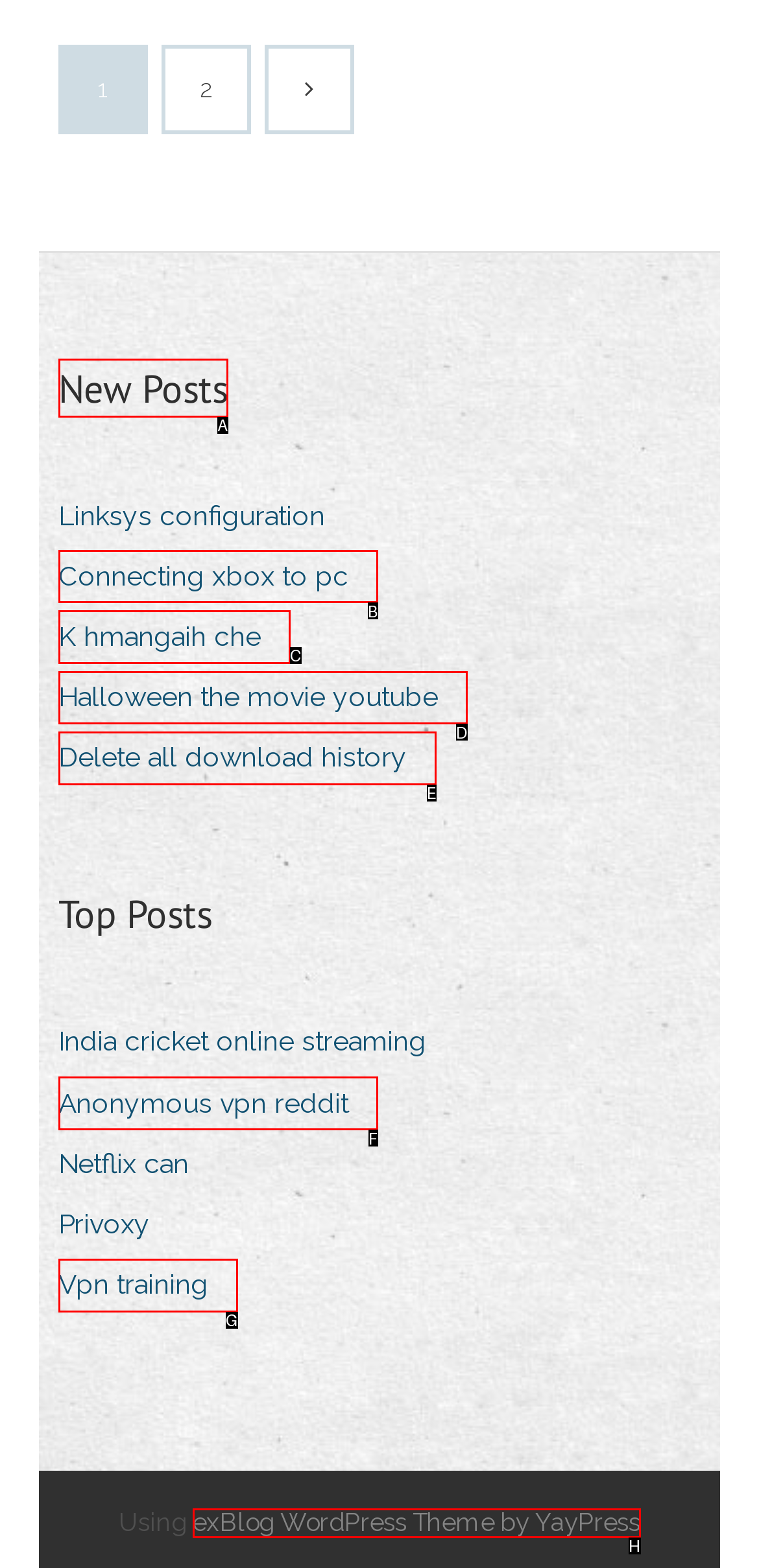Select the correct UI element to complete the task: Visit Facebook page
Please provide the letter of the chosen option.

None